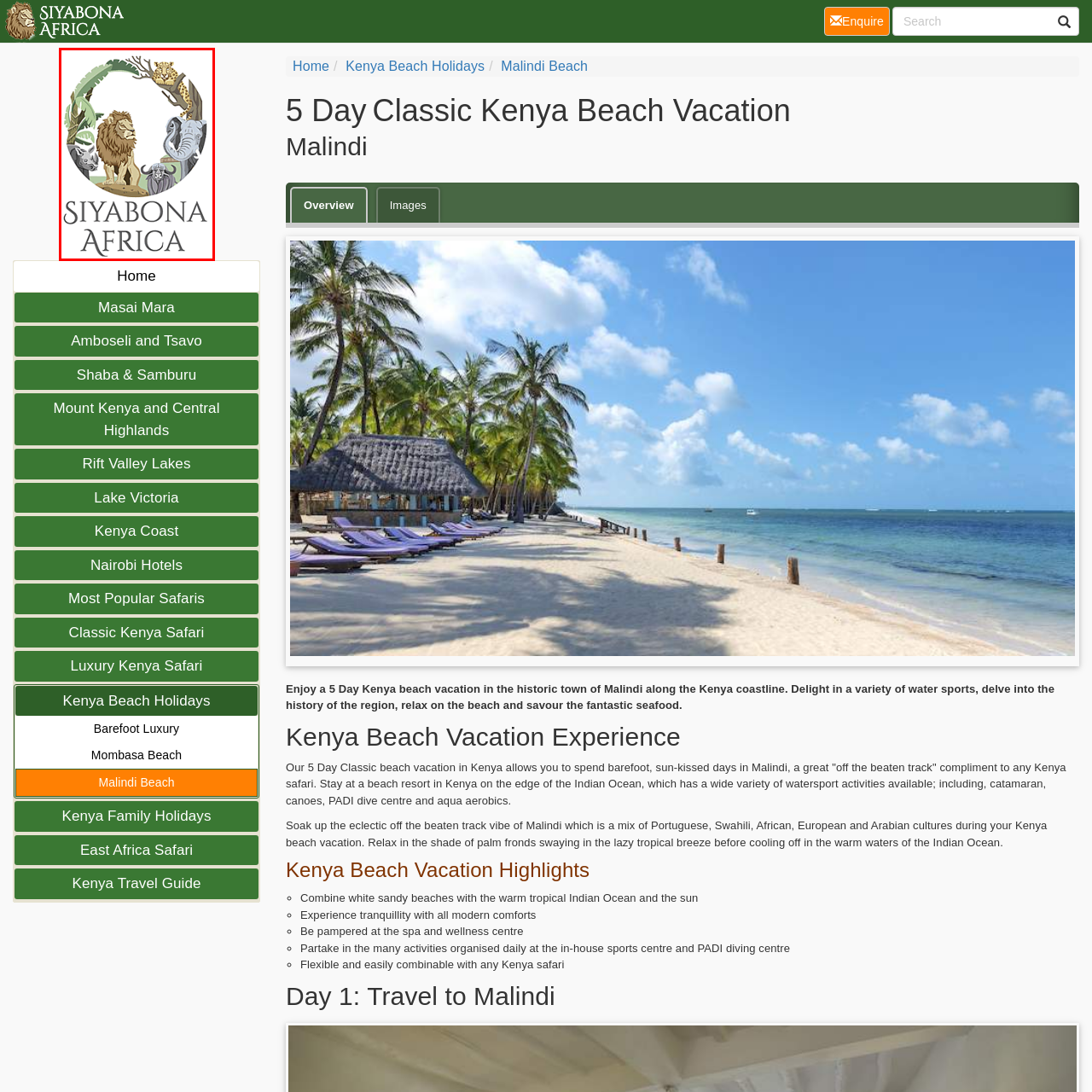Pay attention to the image inside the red rectangle, What is the shape of the logo? Answer briefly with a single word or phrase.

Circular